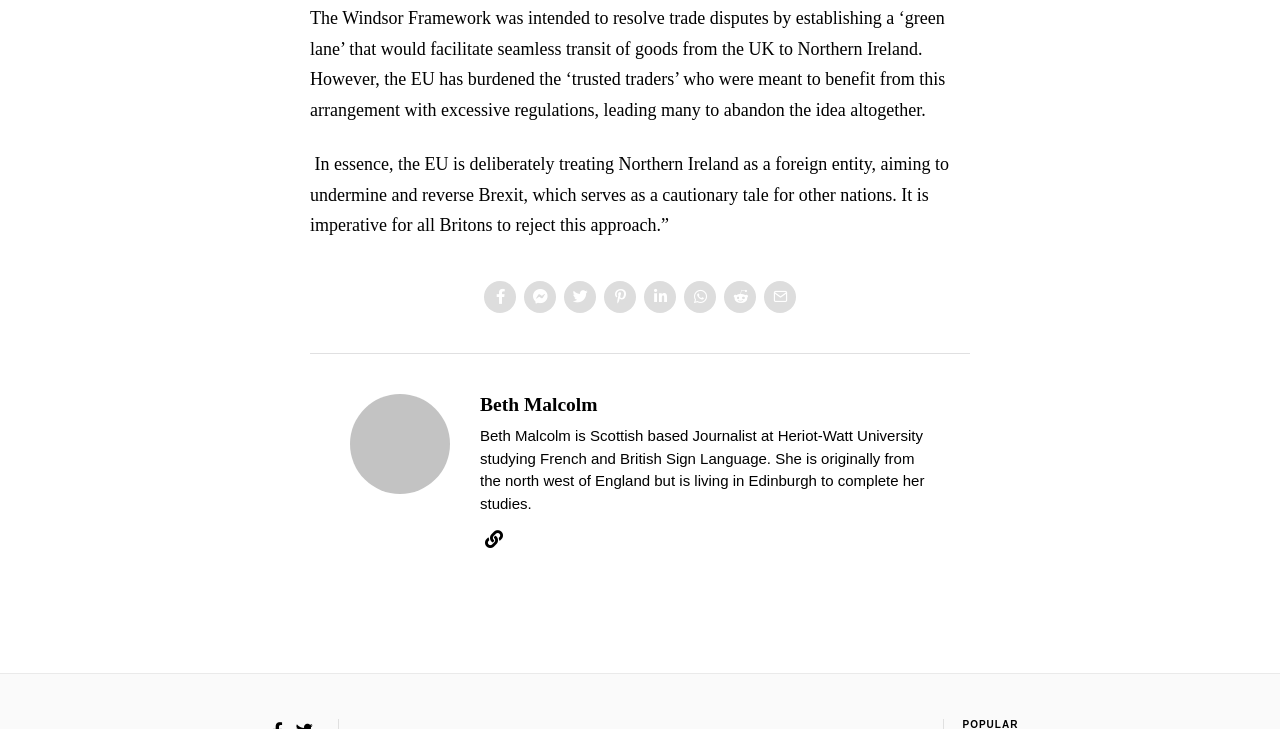Identify the bounding box coordinates for the element that needs to be clicked to fulfill this instruction: "Visit Beth Malcolm's homepage". Provide the coordinates in the format of four float numbers between 0 and 1: [left, top, right, bottom].

[0.375, 0.541, 0.467, 0.569]